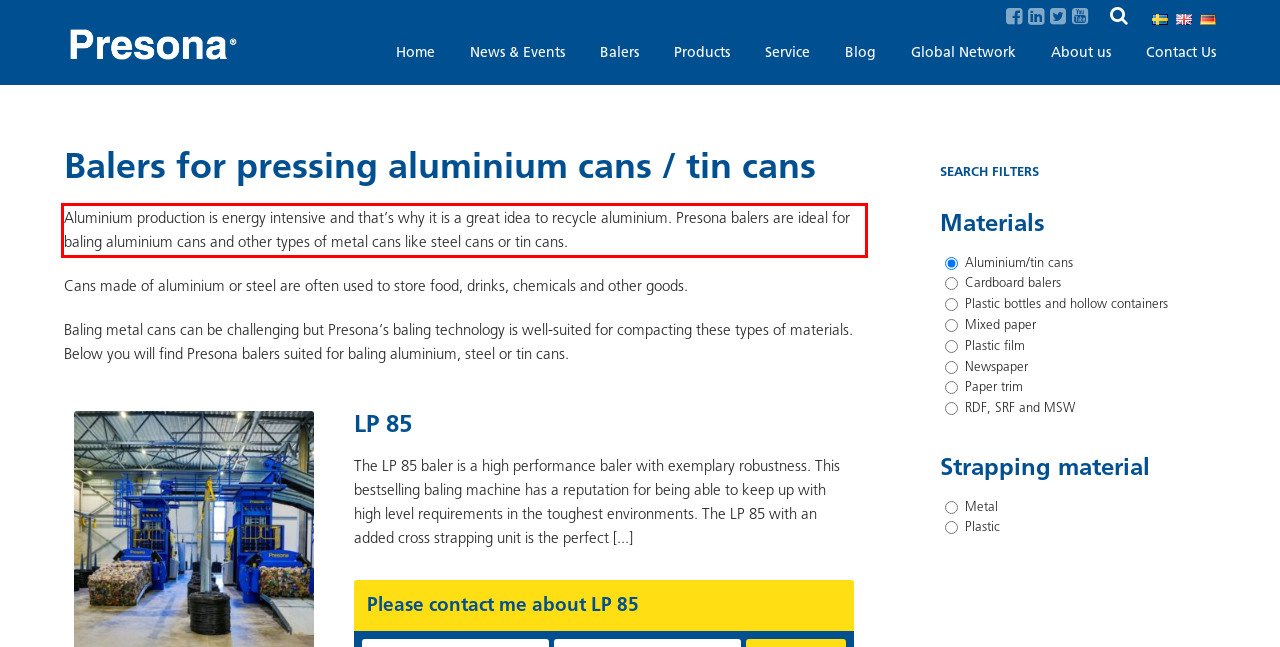Observe the screenshot of the webpage, locate the red bounding box, and extract the text content within it.

Aluminium production is energy intensive and that’s why it is a great idea to recycle aluminium. Presona balers are ideal for baling aluminium cans and other types of metal cans like steel cans or tin cans.